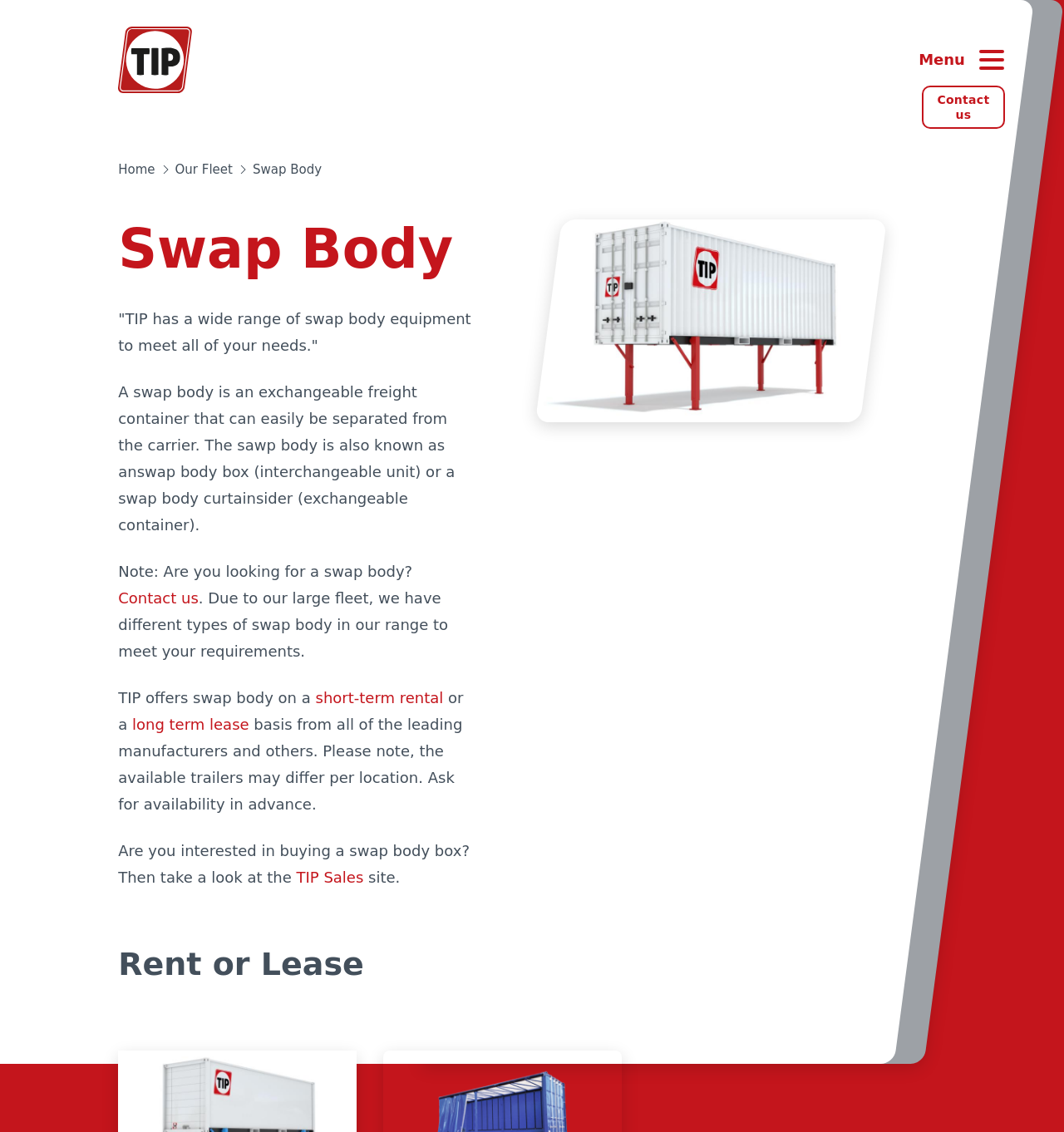Could you locate the bounding box coordinates for the section that should be clicked to accomplish this task: "Click the menu button".

[0.863, 0.041, 0.944, 0.065]